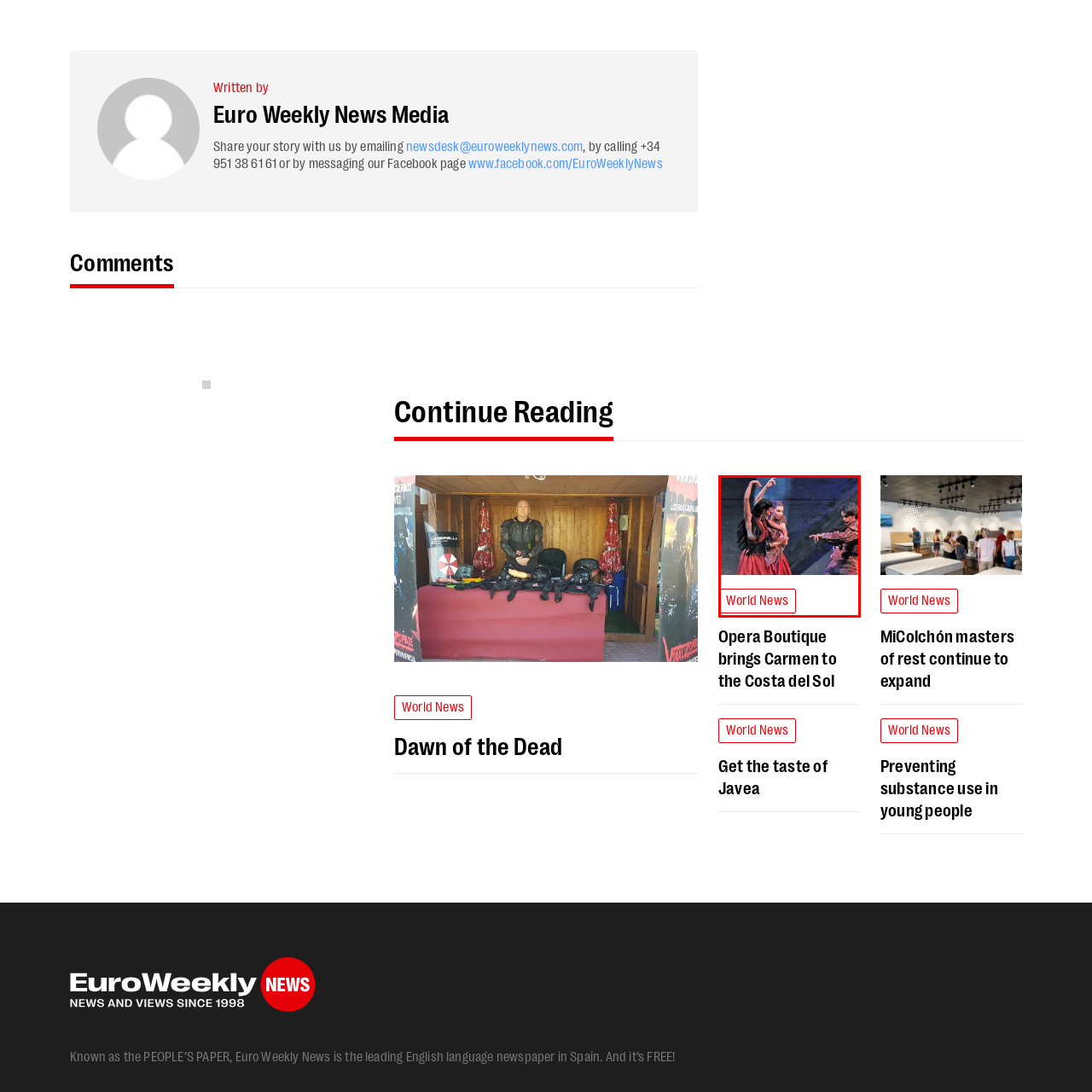Look closely at the image surrounded by the red box, What is the purpose of the bold label? Give your answer as a single word or phrase.

Indicate news category